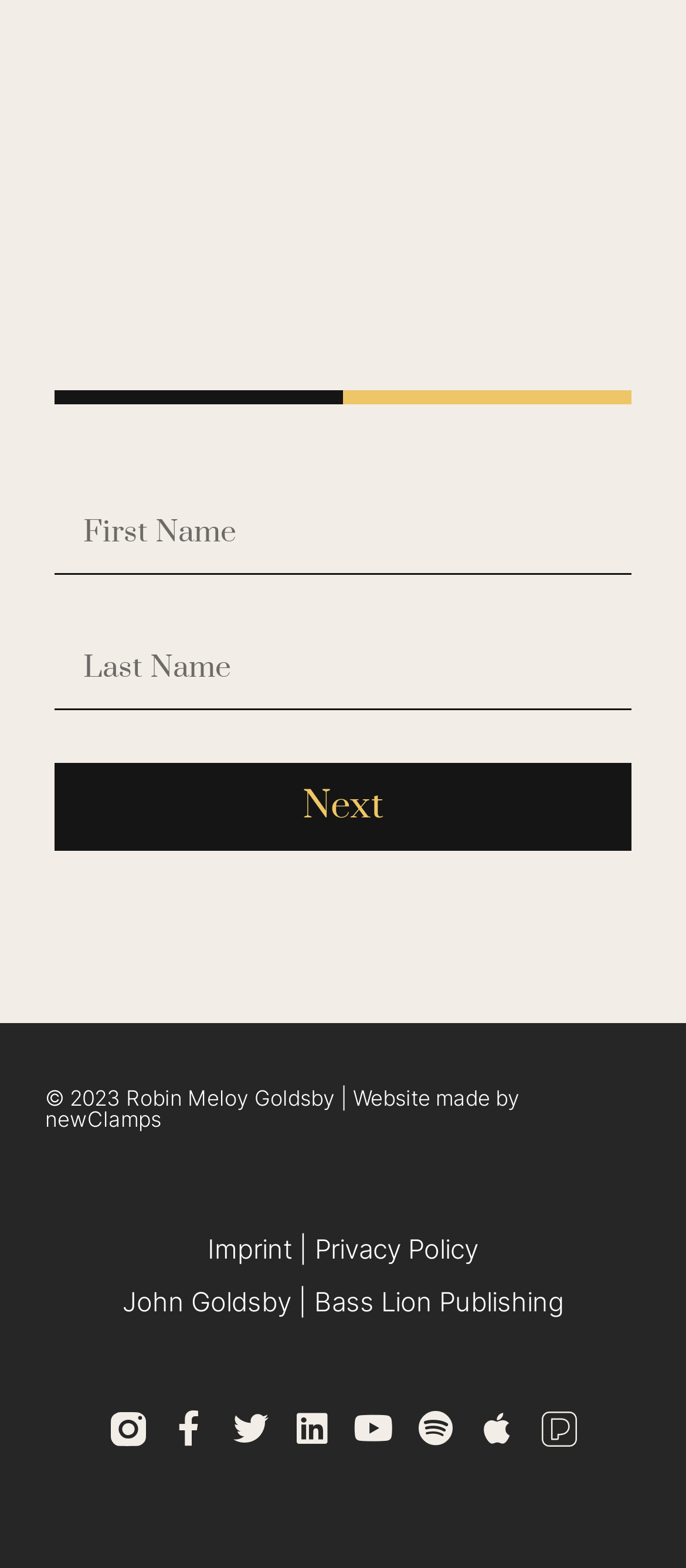Determine the bounding box coordinates of the region to click in order to accomplish the following instruction: "Visit John Goldsby's page". Provide the coordinates as four float numbers between 0 and 1, specifically [left, top, right, bottom].

[0.178, 0.82, 0.424, 0.841]